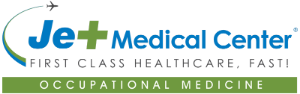What is the specialization of Jet Medical Center?
Kindly answer the question with as much detail as you can.

The phrase 'OCCUPATIONAL MEDICINE' is written below the name 'Jet Medical Center' in the logo, indicating that the healthcare provider specializes in occupational medicine, catering to the health needs of employees and organizations in the Tallahassee area.